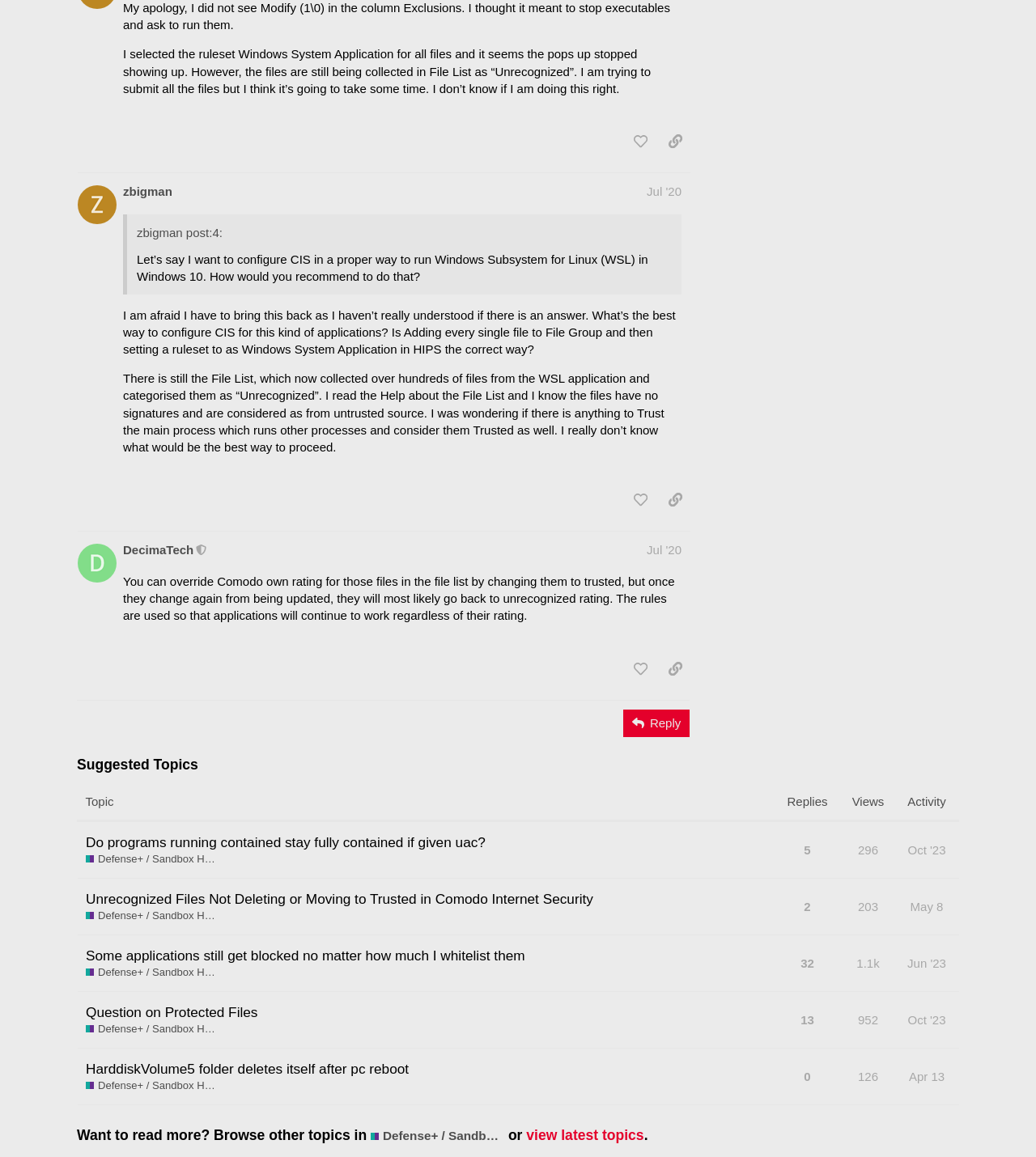Indicate the bounding box coordinates of the clickable region to achieve the following instruction: "like this post."

[0.604, 0.111, 0.633, 0.135]